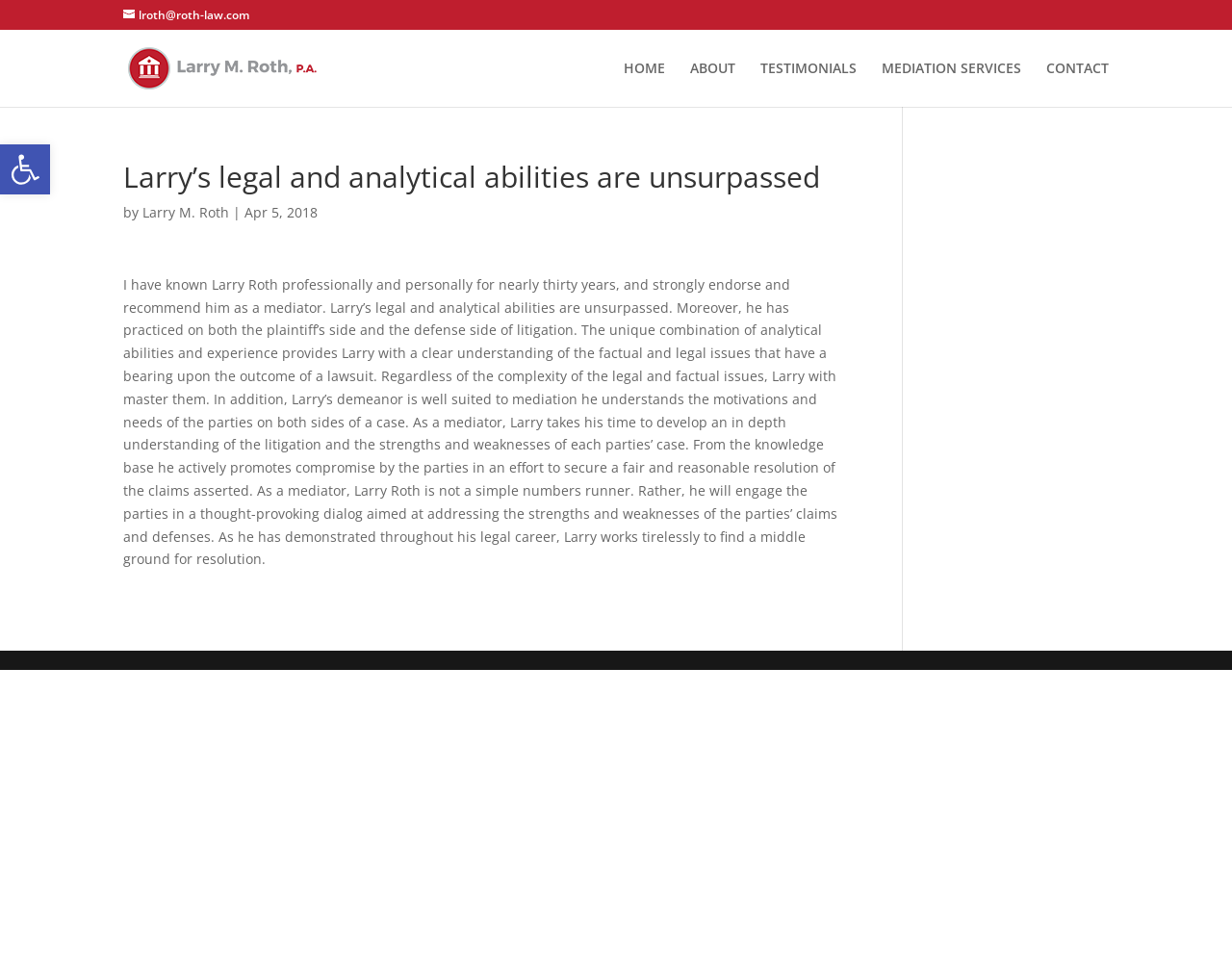Show me the bounding box coordinates of the clickable region to achieve the task as per the instruction: "Visit the homepage".

[0.506, 0.063, 0.54, 0.109]